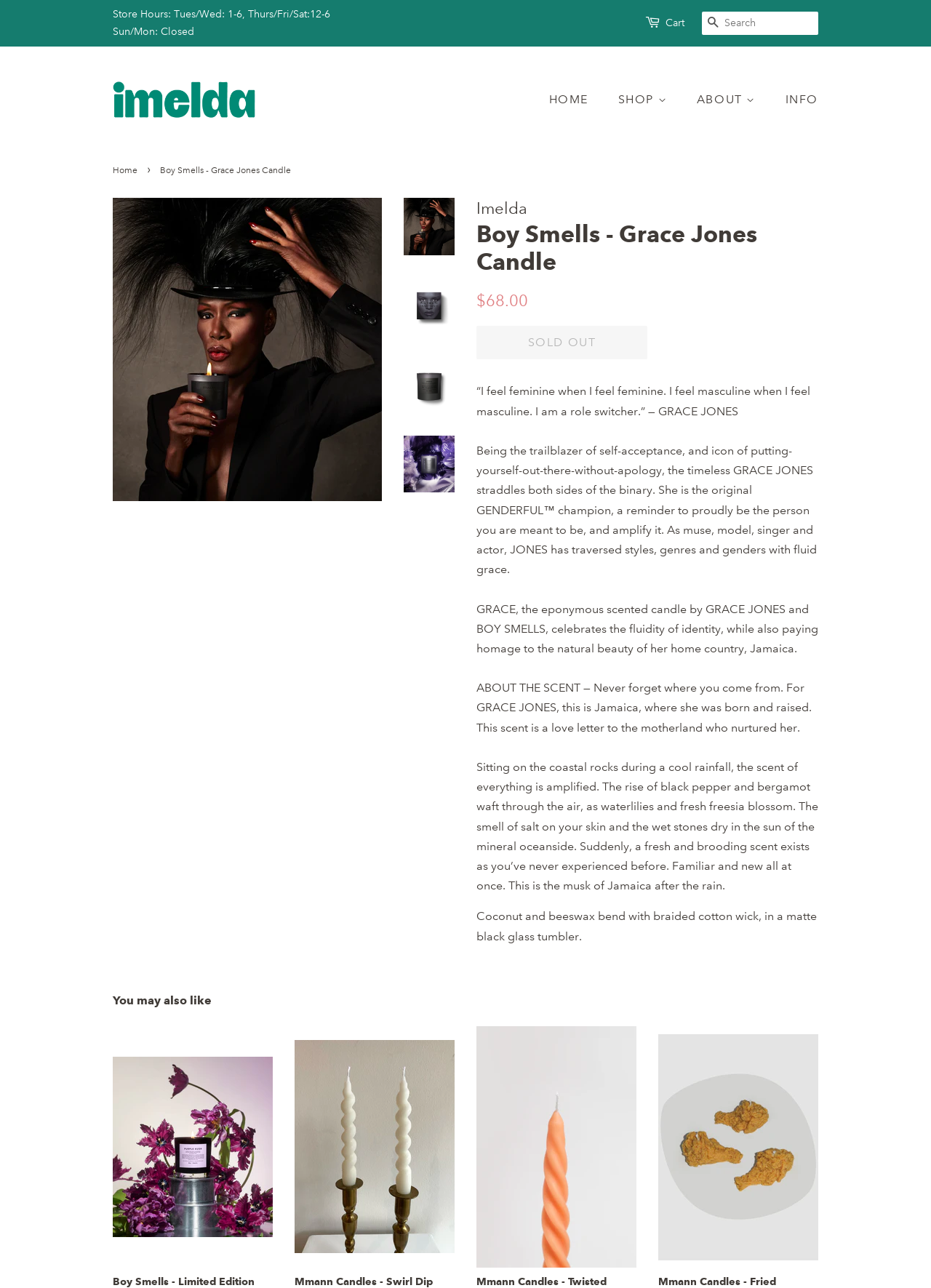Provide the bounding box coordinates for the UI element described in this sentence: "Info". The coordinates should be four float values between 0 and 1, i.e., [left, top, right, bottom].

[0.832, 0.065, 0.879, 0.089]